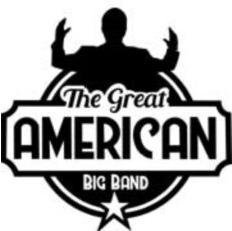What type of music does the logo represent?
Please craft a detailed and exhaustive response to the question.

The logo is described as representing 'The Great American Big Band', and the caption mentions that it captures the essence of the era when big band music flourished, appealing to audiences looking to relive or experience that vibrant musical heritage.